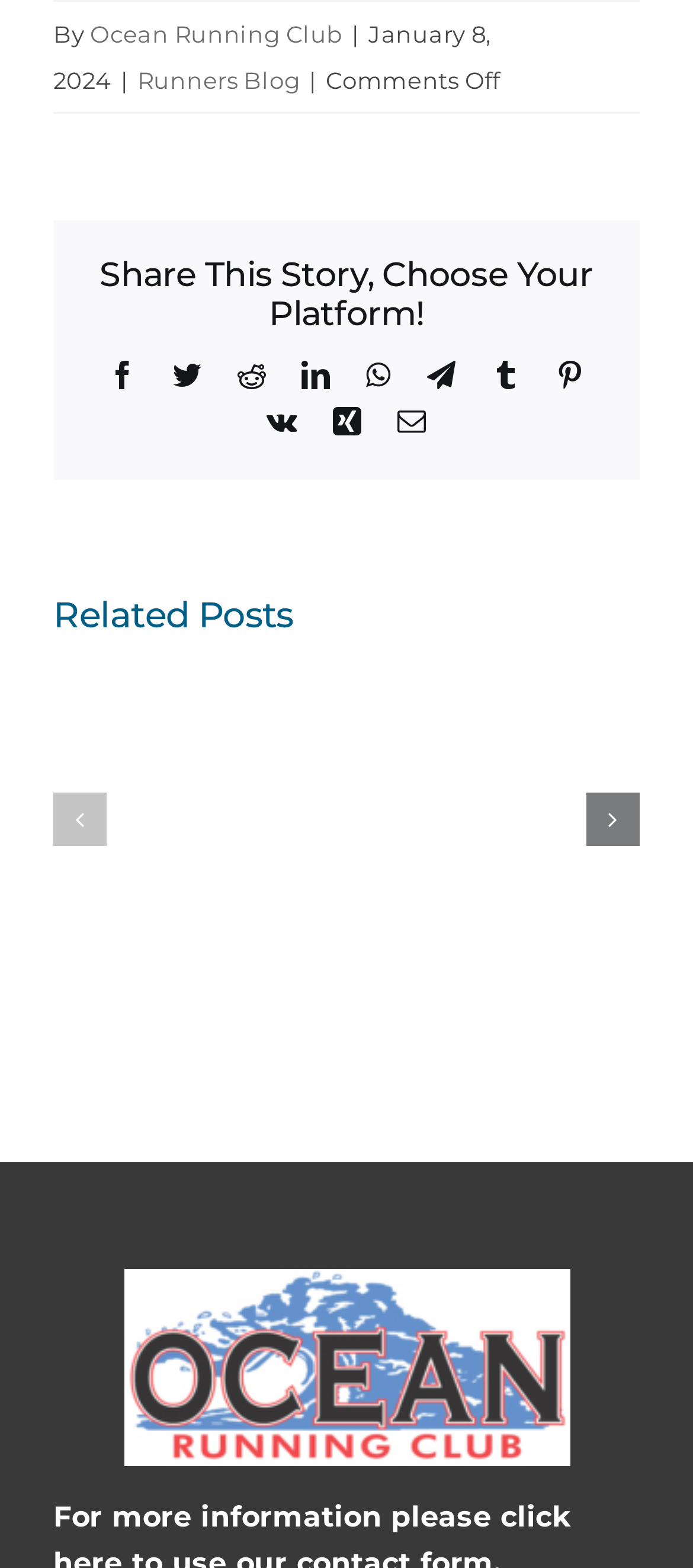Can you find the bounding box coordinates of the area I should click to execute the following instruction: "Go to Finding Your Stride: The Runner’s Journey"?

[0.258, 0.419, 0.35, 0.46]